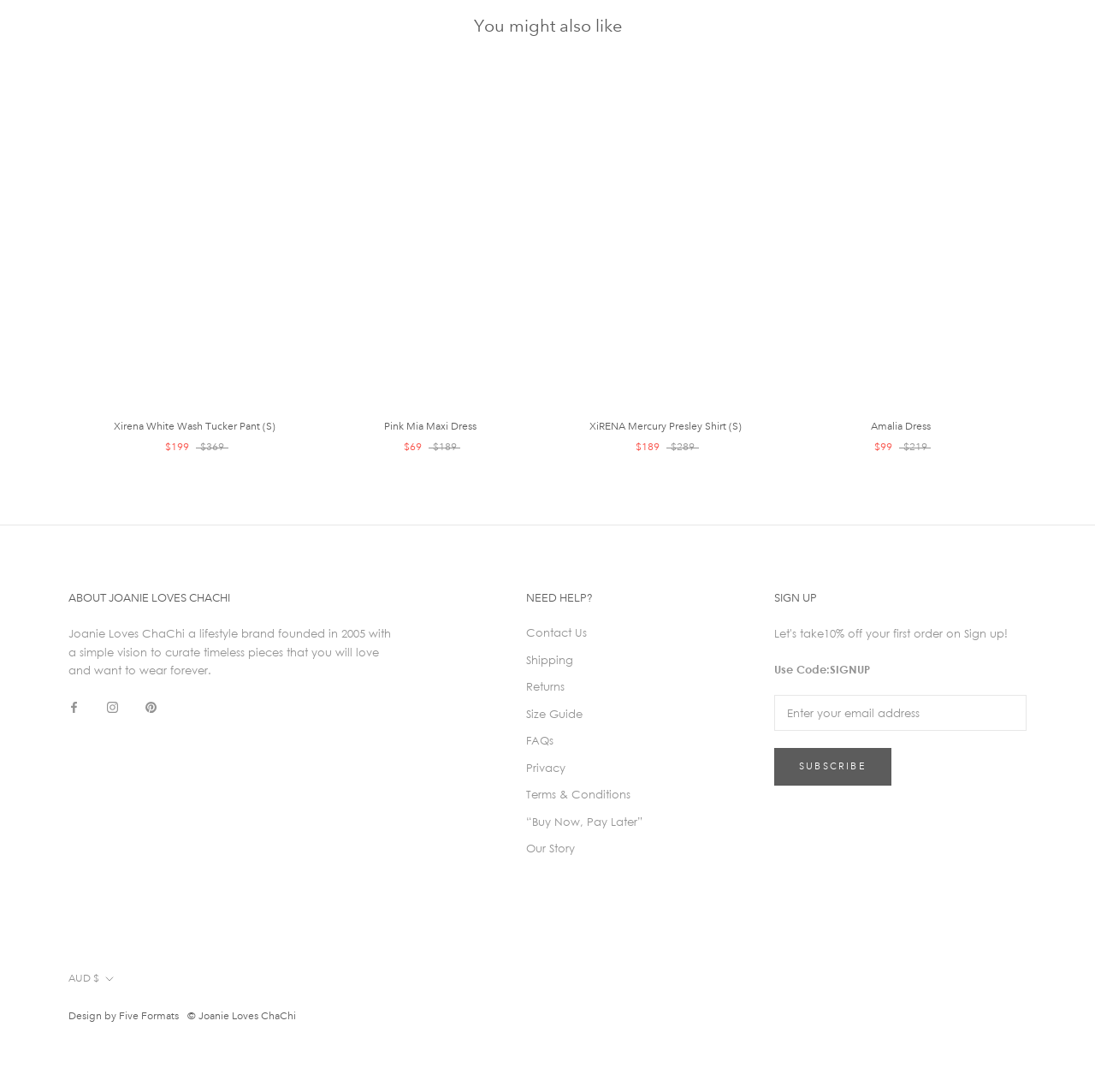Please specify the bounding box coordinates of the clickable region to carry out the following instruction: "View the 'About Joanie Loves ChaChi' section". The coordinates should be four float numbers between 0 and 1, in the format [left, top, right, bottom].

[0.062, 0.54, 0.359, 0.557]